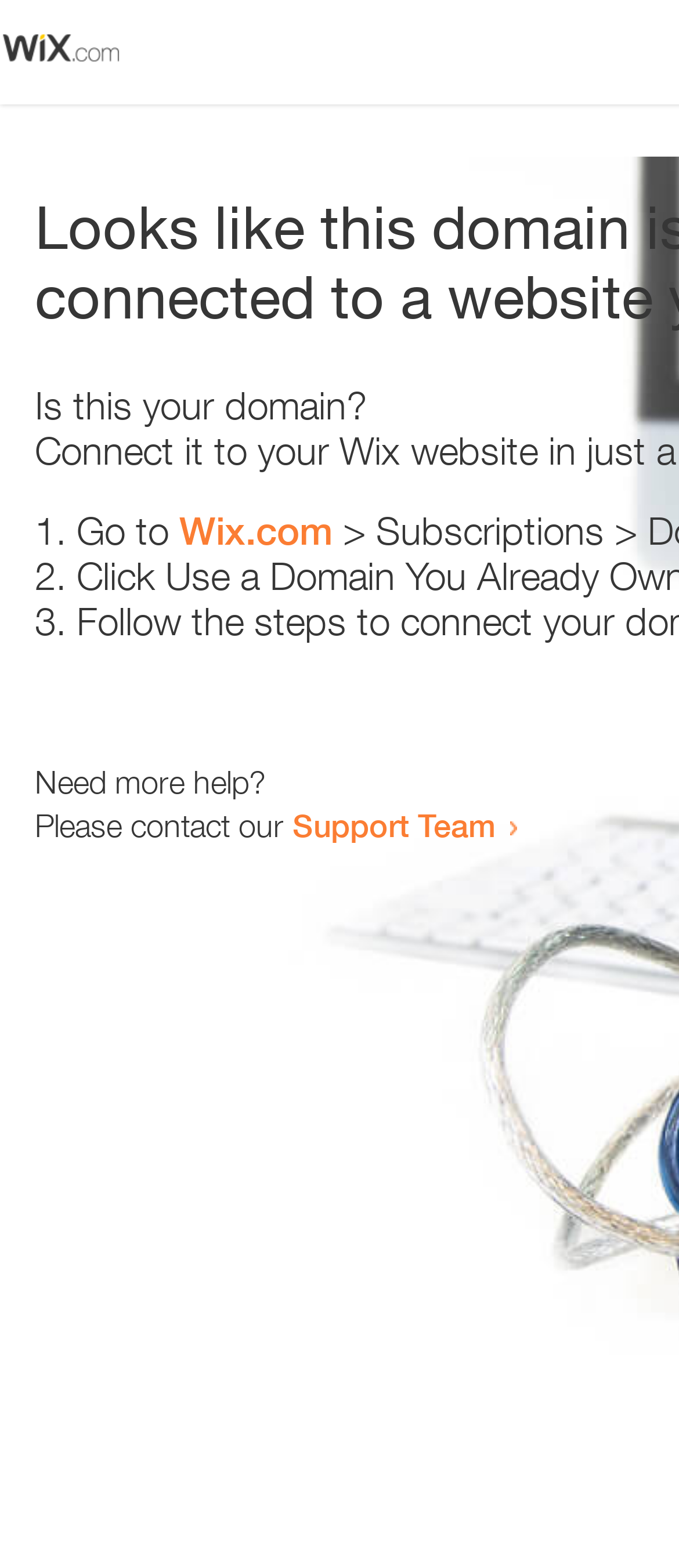Answer the following in one word or a short phrase: 
How many links are present on the webpage?

2